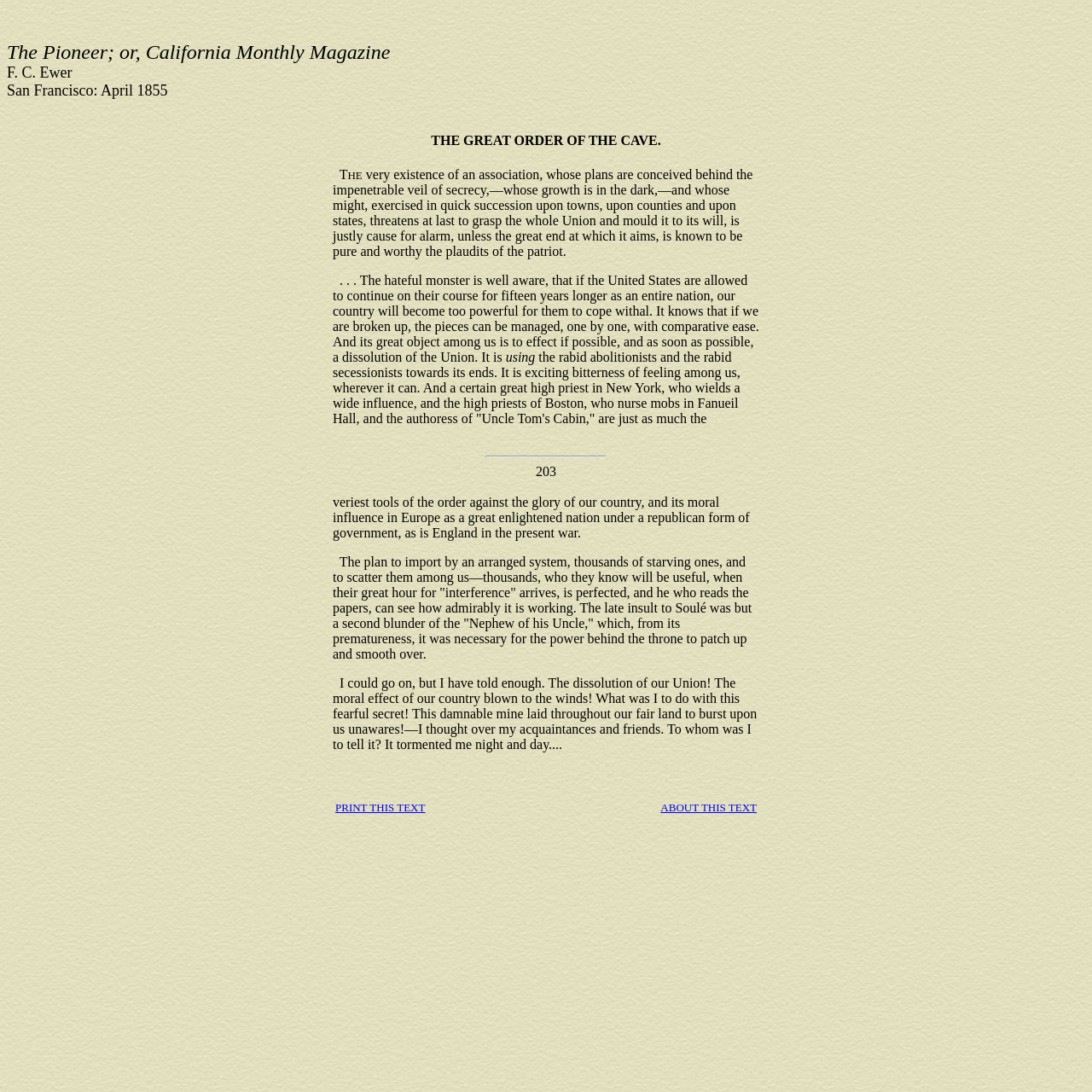What is the main topic of the article?
Please provide a single word or phrase in response based on the screenshot.

The Great Order of the Cave